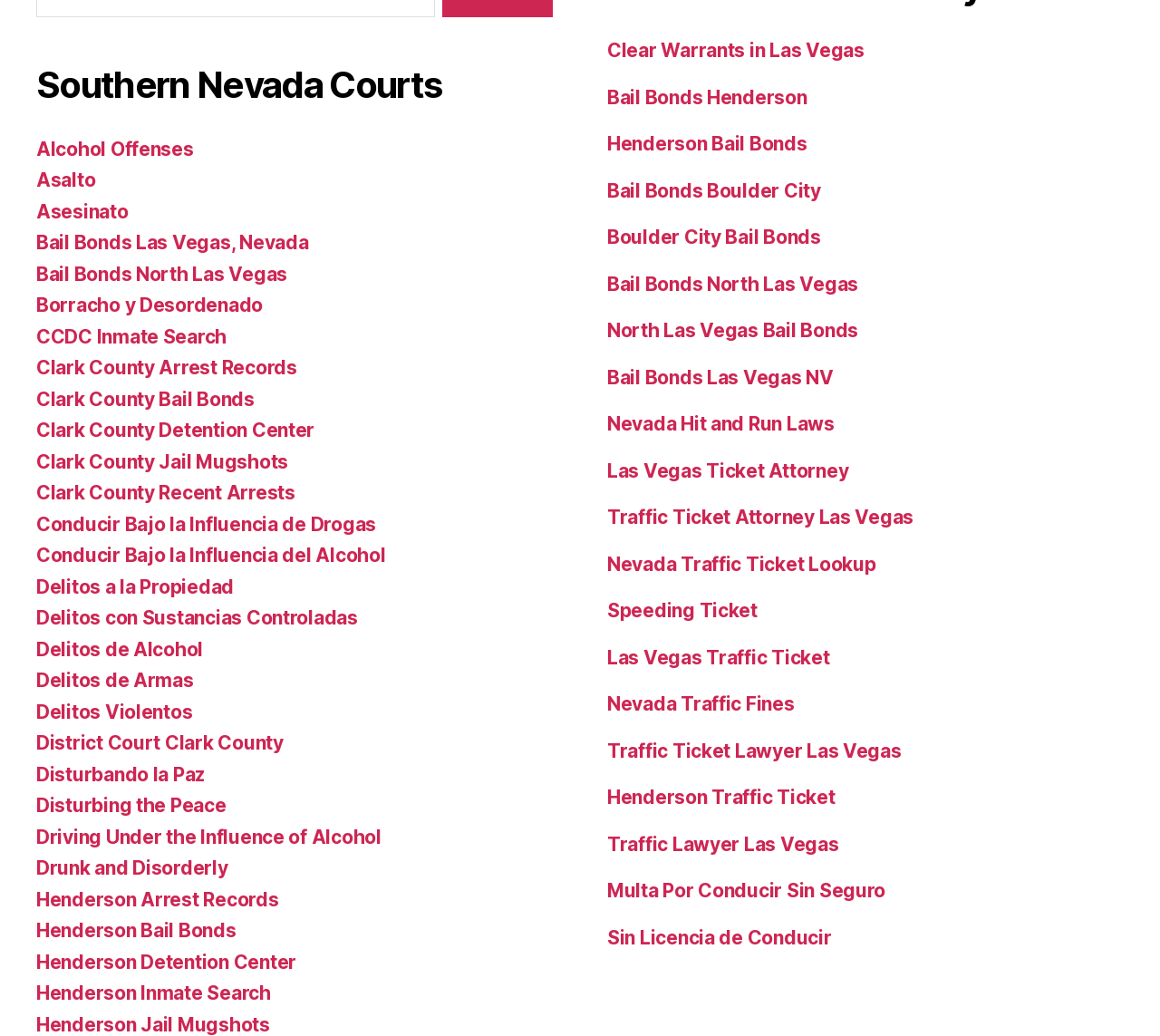Find the bounding box coordinates of the element's region that should be clicked in order to follow the given instruction: "Click on 'Traffic Ticket Attorney Las Vegas'". The coordinates should consist of four float numbers between 0 and 1, i.e., [left, top, right, bottom].

[0.523, 0.443, 0.731, 0.465]